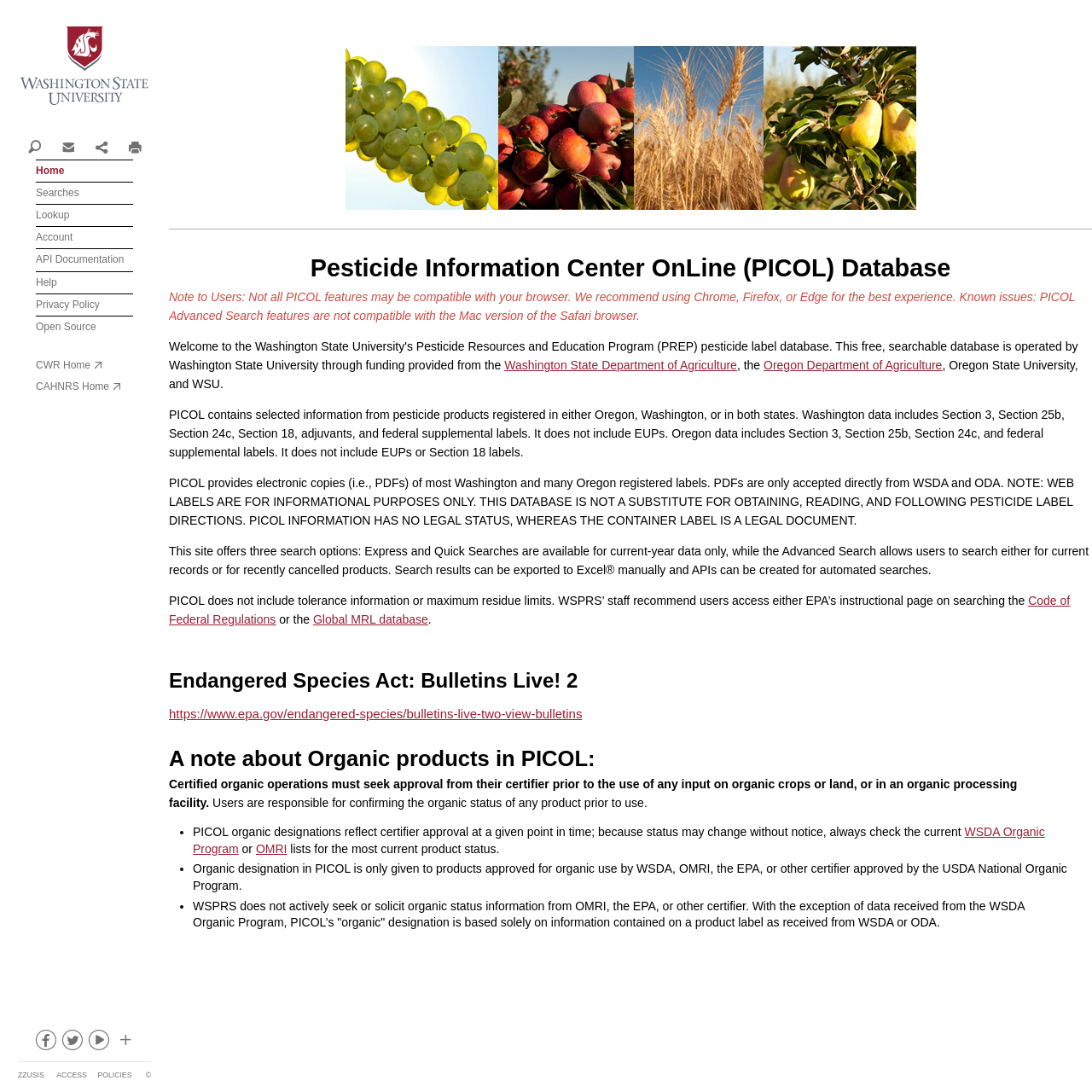Indicate the bounding box coordinates of the clickable region to achieve the following instruction: "Read more about 'dangerous diseases'."

None